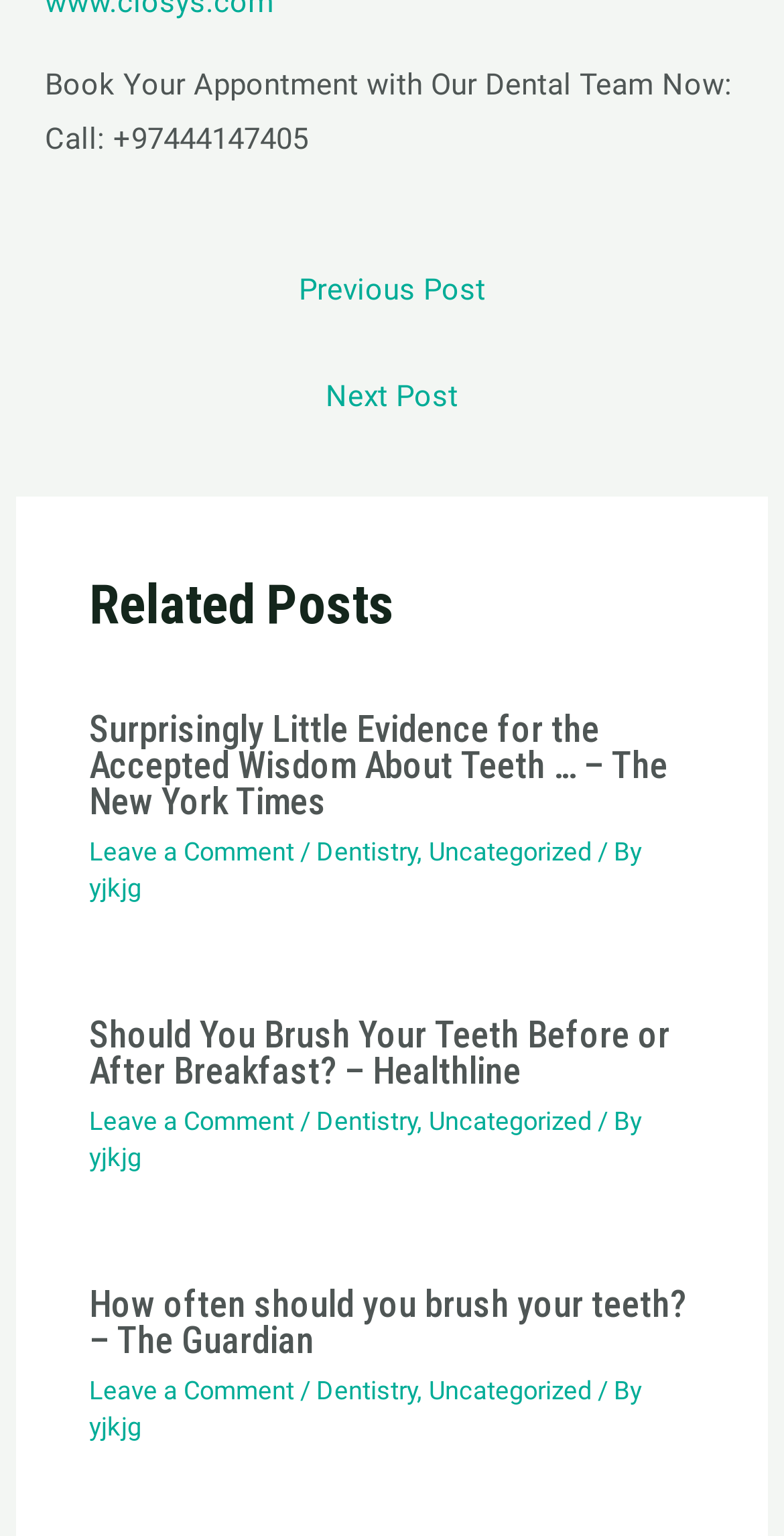Find the bounding box coordinates of the element I should click to carry out the following instruction: "Leave a comment on the article 'Should You Brush Your Teeth Before or After Breakfast? – Healthline'".

[0.114, 0.72, 0.375, 0.739]